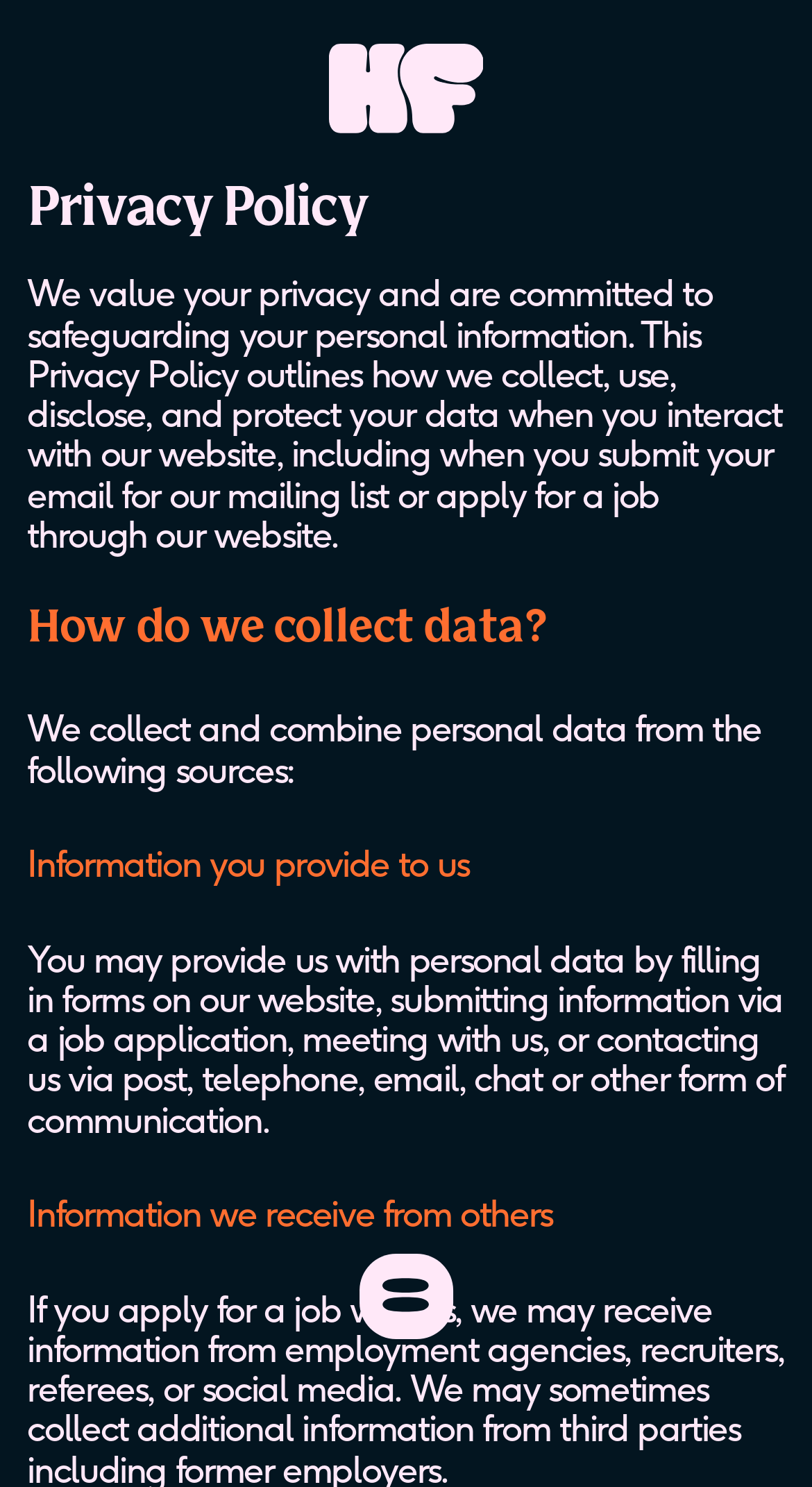How many links are available in the top section?
From the screenshot, provide a brief answer in one word or phrase.

4